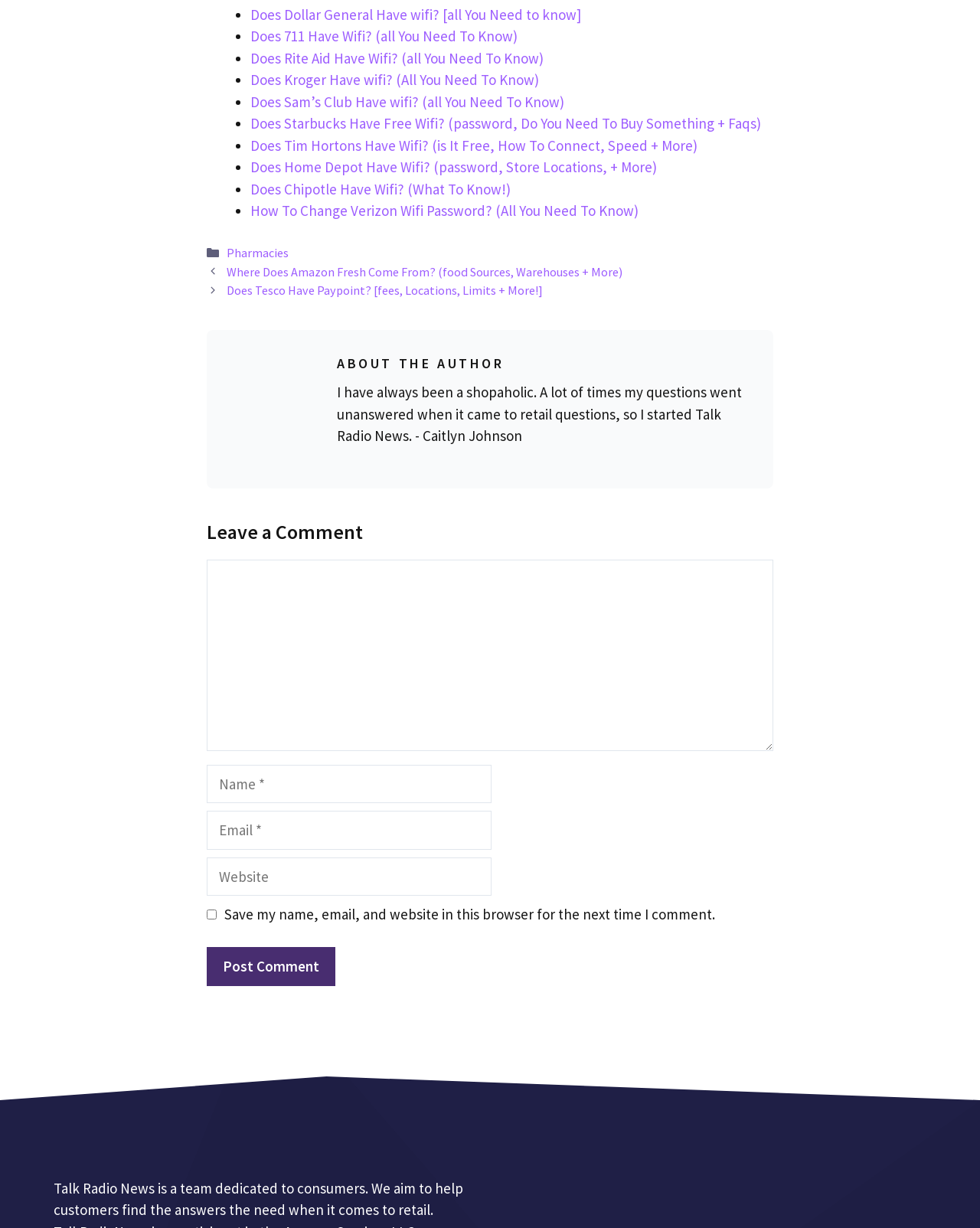Please mark the clickable region by giving the bounding box coordinates needed to complete this instruction: "Click on the Post Comment button".

[0.211, 0.771, 0.342, 0.803]